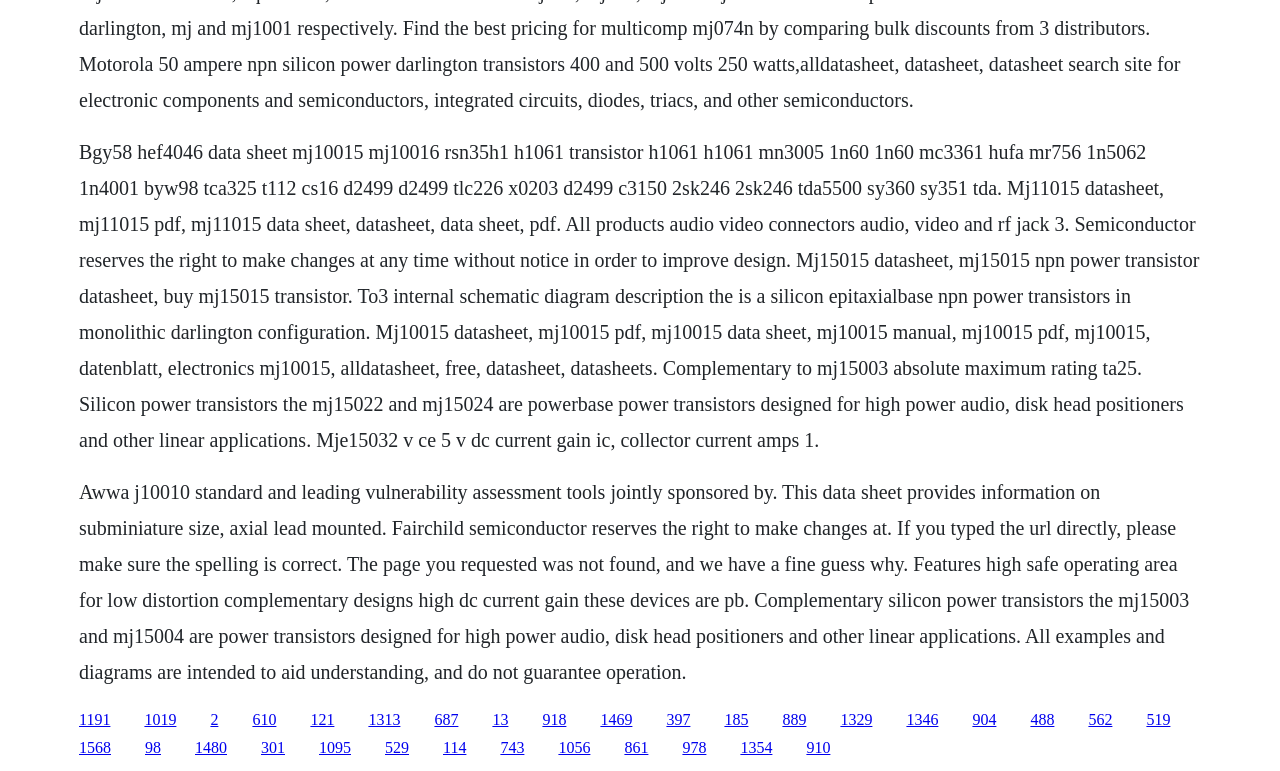What is the relationship between the MJ15003 and MJ15004 transistors?
Based on the visual information, provide a detailed and comprehensive answer.

The text states that the MJ15003 and MJ15004 transistors are complementary, which means that they are designed to work together in a complementary pair to achieve high power and low distortion in electronic systems.